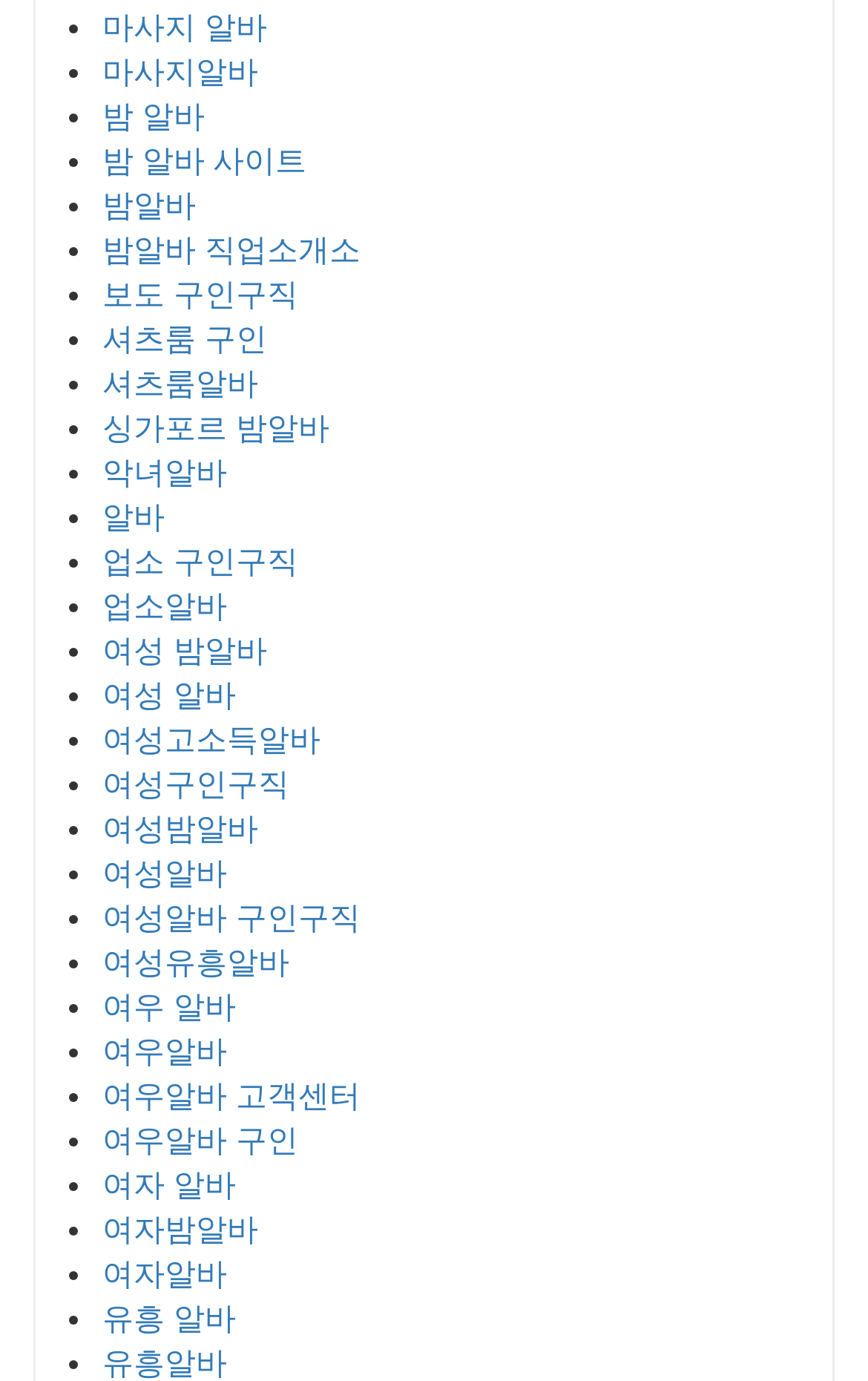Given the element description: "밤 알바 사이트", predict the bounding box coordinates of this UI element. The coordinates must be four float numbers between 0 and 1, given as [left, top, right, bottom].

[0.118, 0.103, 0.353, 0.129]